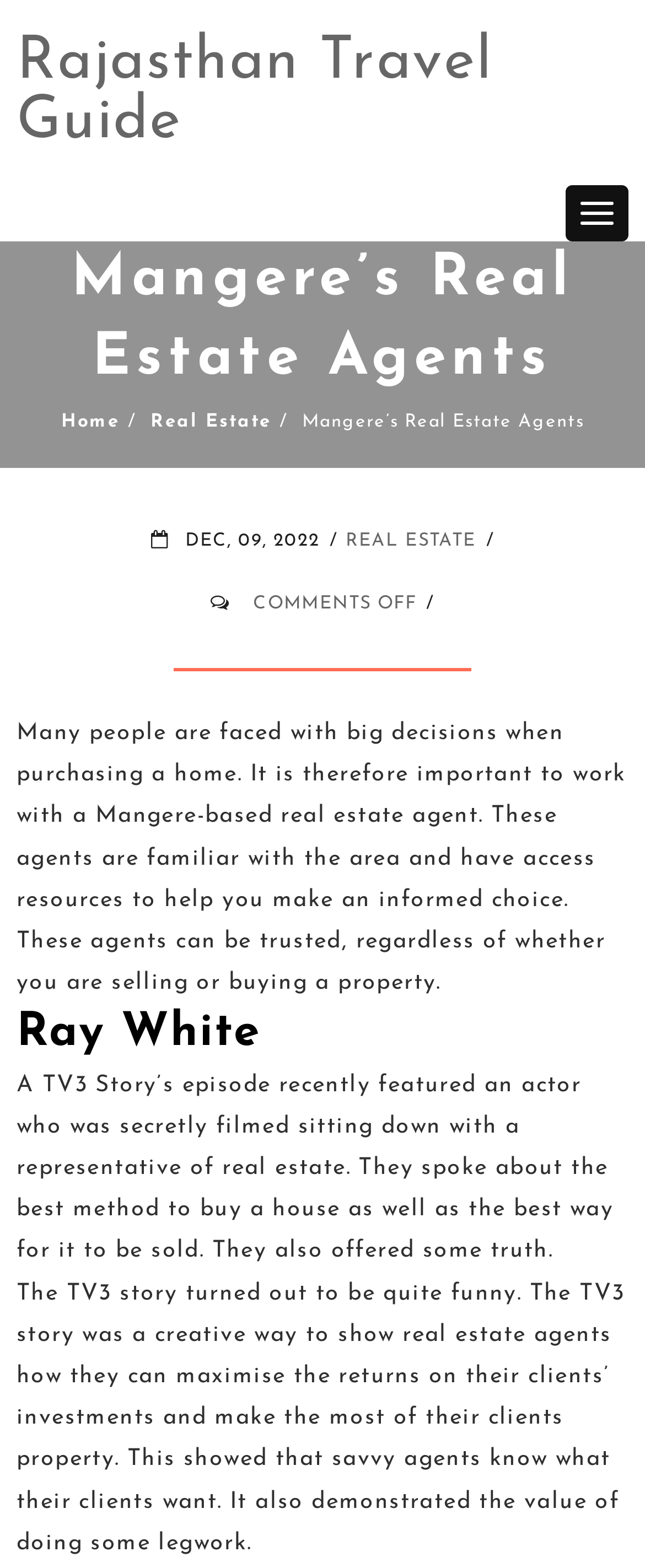What is the name of the real estate company mentioned?
Using the image, provide a detailed and thorough answer to the question.

The webpage mentions Ray White as a real estate company, with a heading 'Ray White' and a description of their services.